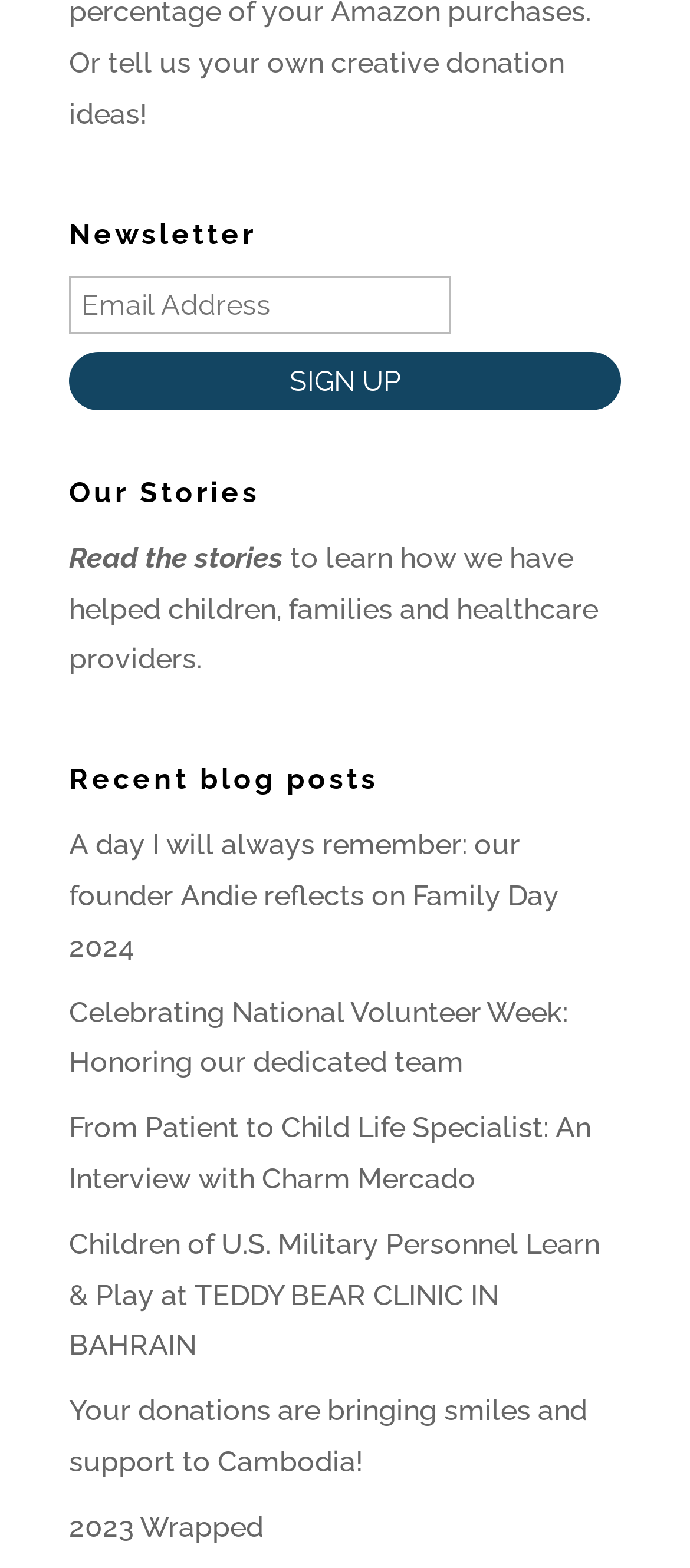Please determine the bounding box coordinates for the element with the description: "value="Sign up"".

[0.1, 0.224, 0.9, 0.261]